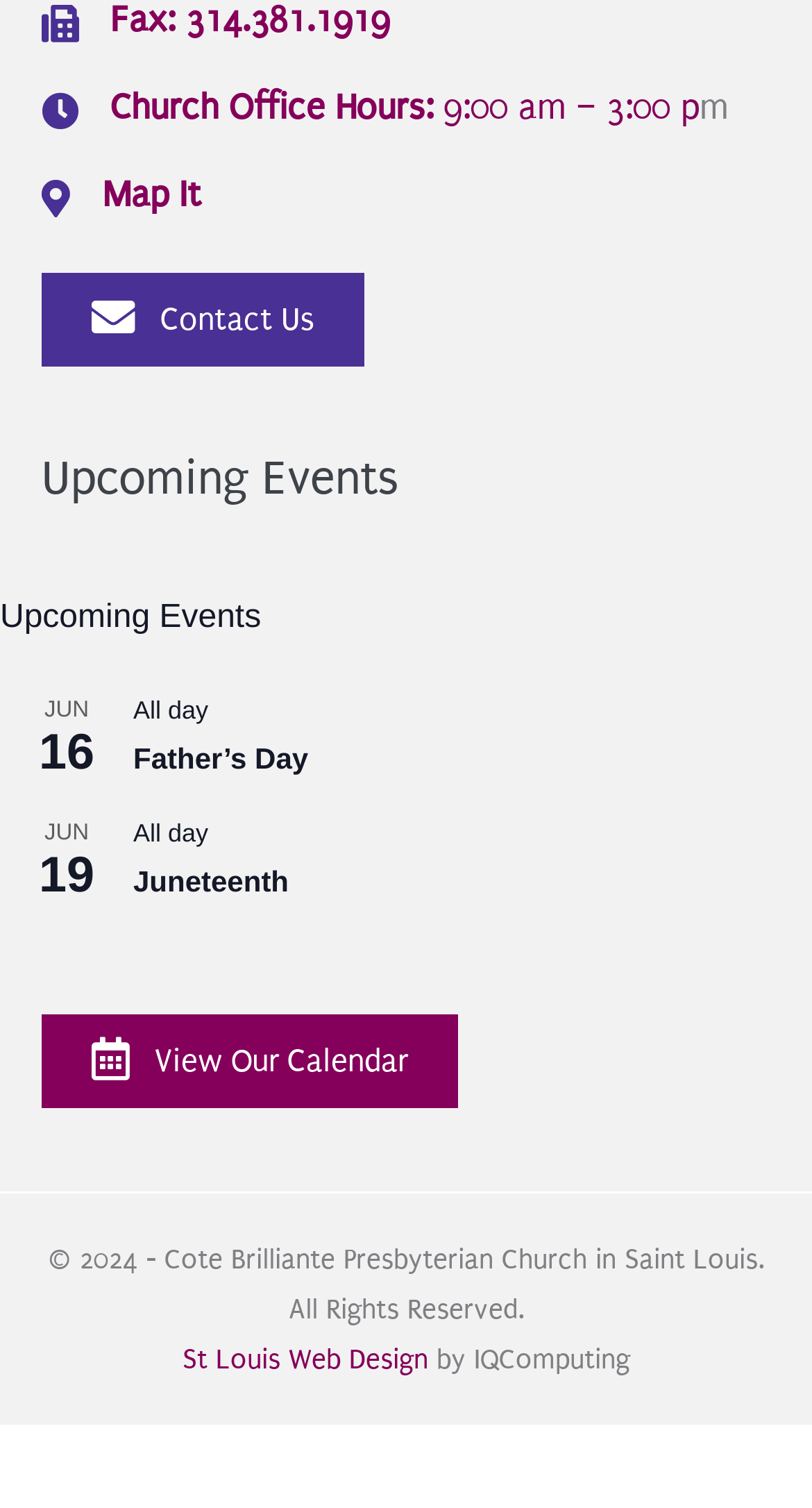Determine the bounding box for the described HTML element: "Business". Ensure the coordinates are four float numbers between 0 and 1 in the format [left, top, right, bottom].

None